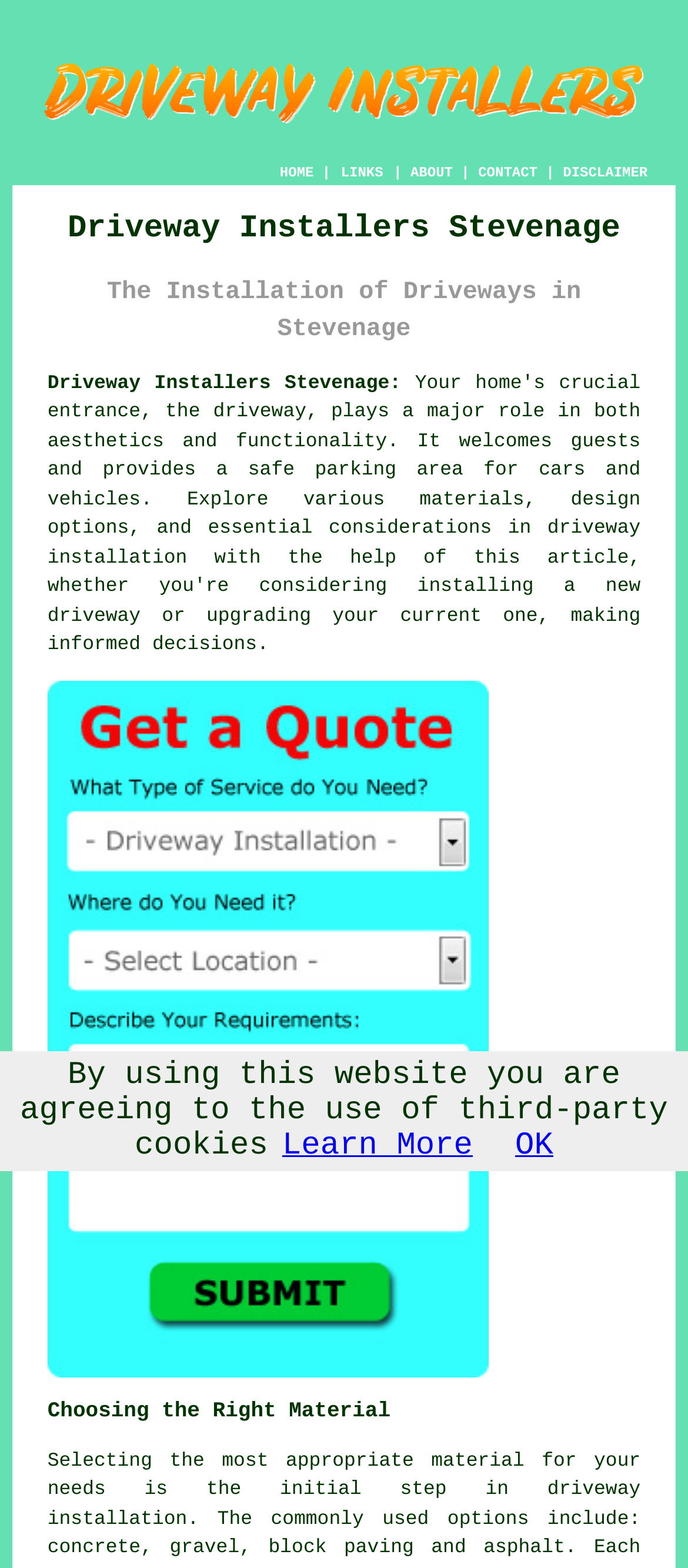How can I get a quote for driveway installation in Stevenage?
Using the image, give a concise answer in the form of a single word or short phrase.

Through the website